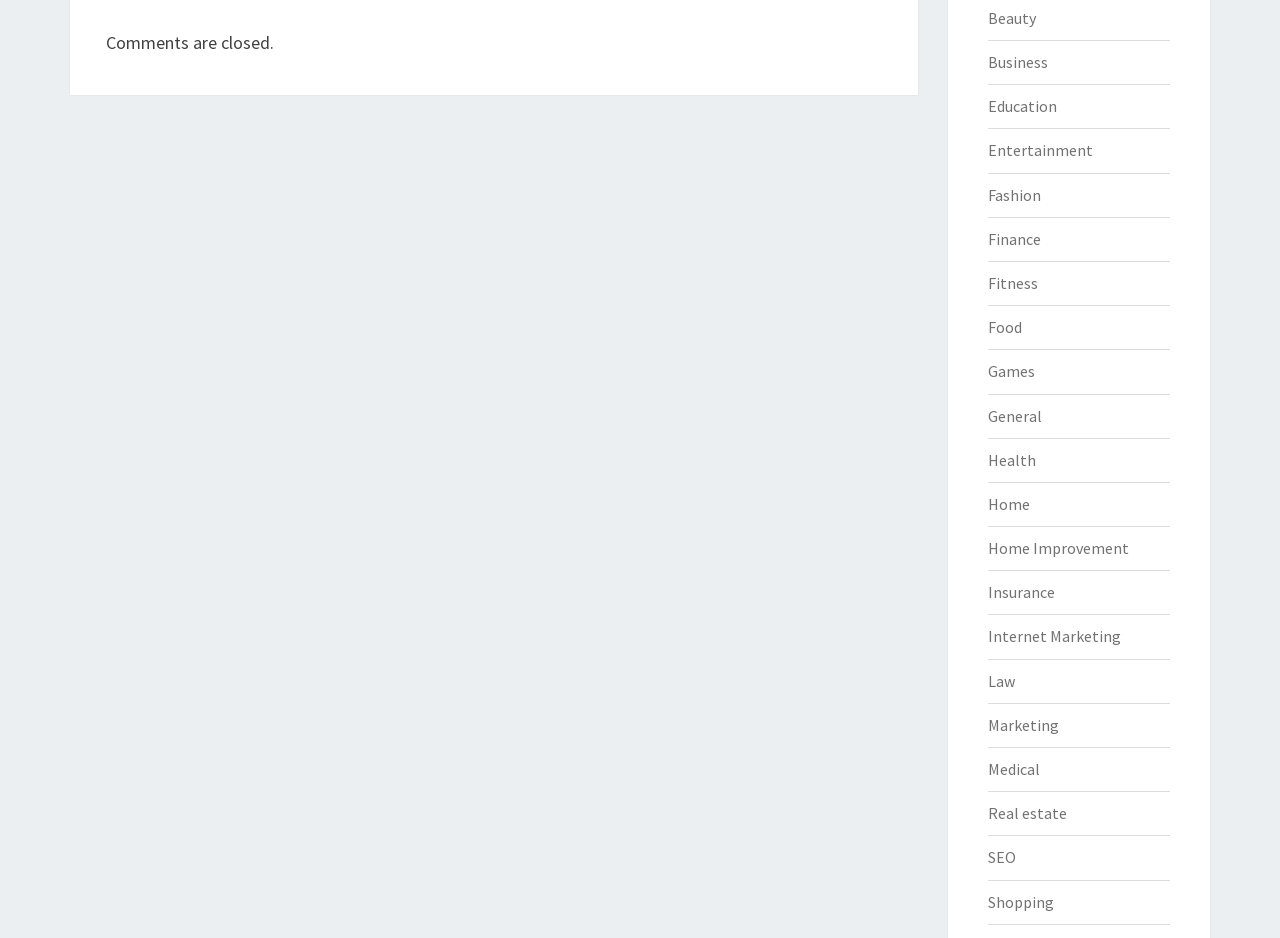Determine the bounding box coordinates of the area to click in order to meet this instruction: "visit the Entertainment page".

[0.771, 0.15, 0.854, 0.171]